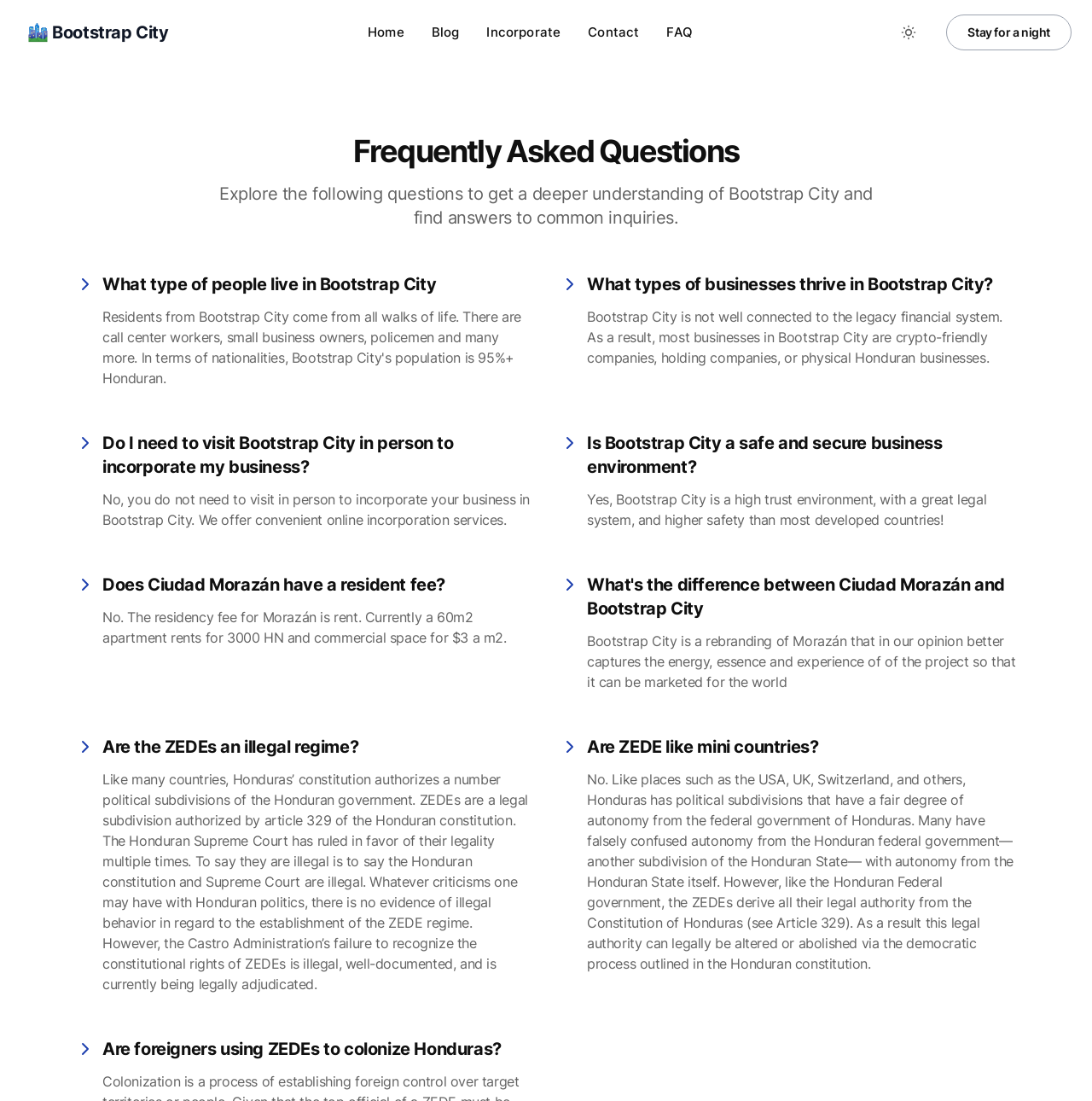Could you determine the bounding box coordinates of the clickable element to complete the instruction: "Toggle between Dark and Light mode"? Provide the coordinates as four float numbers between 0 and 1, i.e., [left, top, right, bottom].

[0.817, 0.014, 0.848, 0.045]